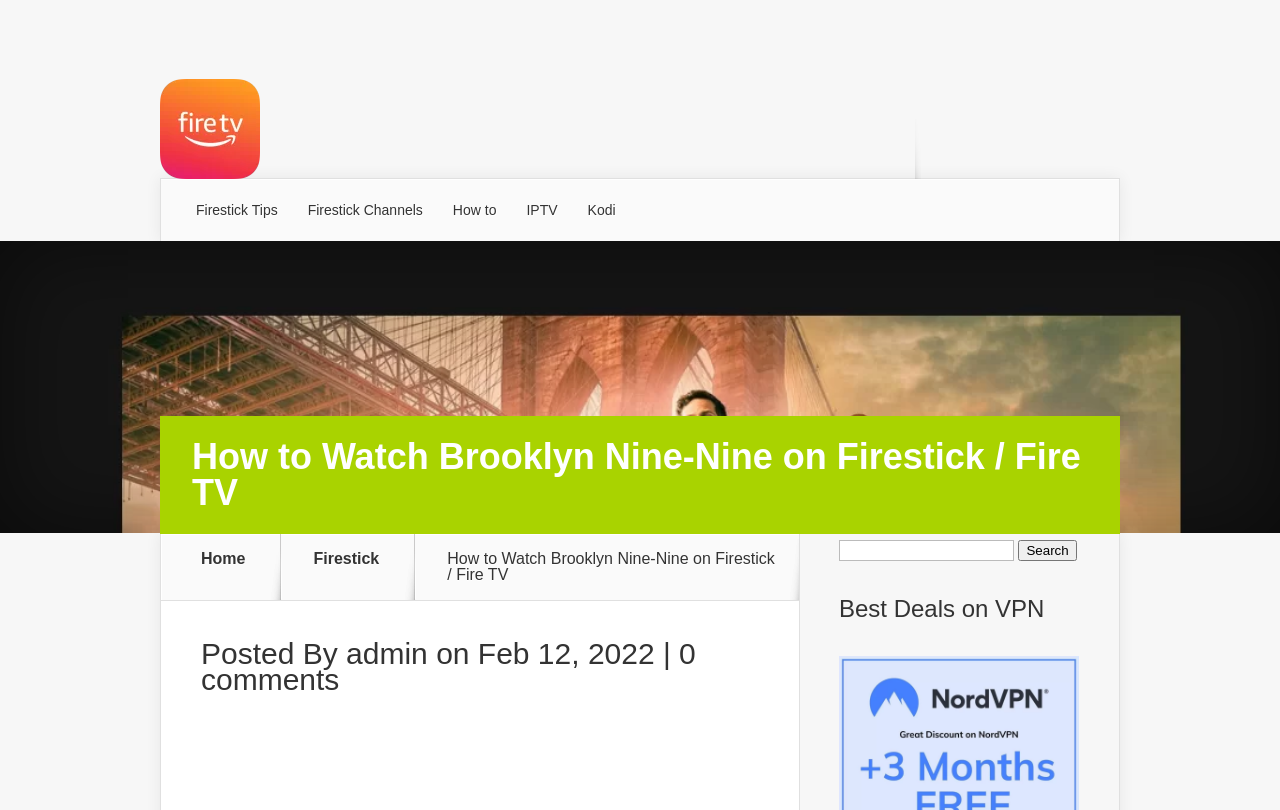Given the element description "Firestick Channels" in the screenshot, predict the bounding box coordinates of that UI element.

[0.229, 0.221, 0.342, 0.299]